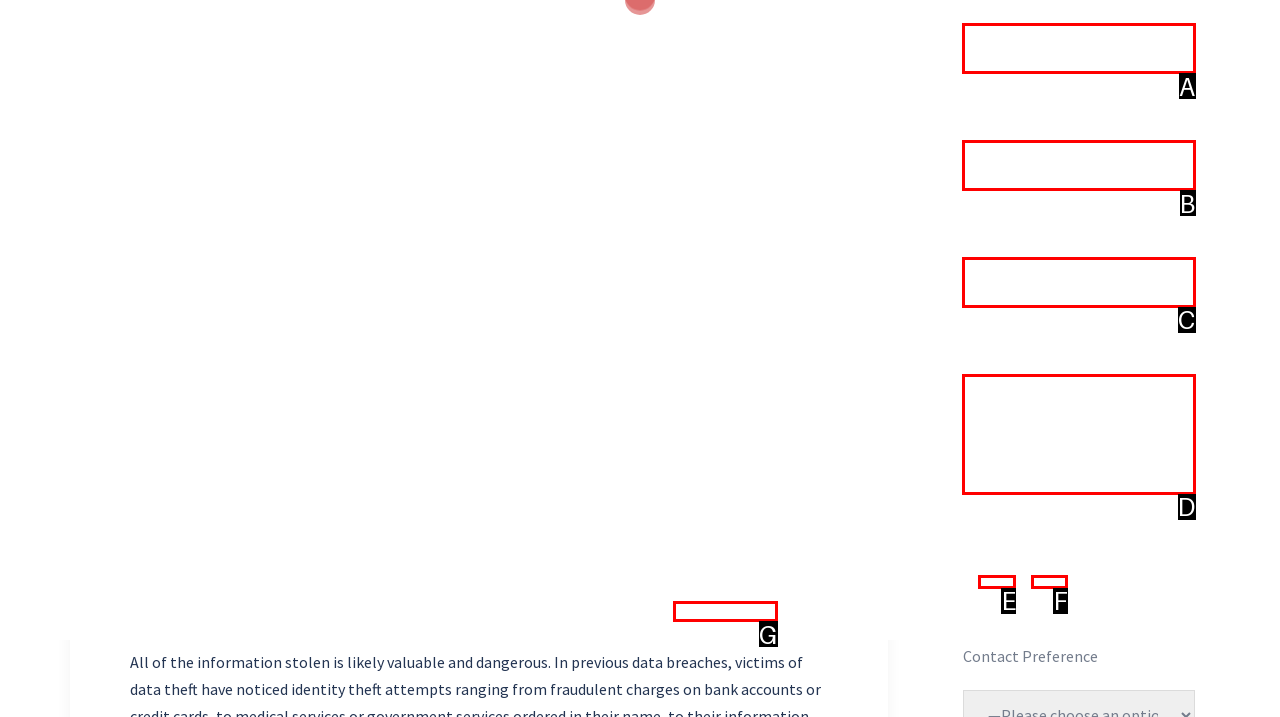Select the letter of the option that corresponds to: parent_node: Yes name="checkbox-138" value="Yes"
Provide the letter from the given options.

E